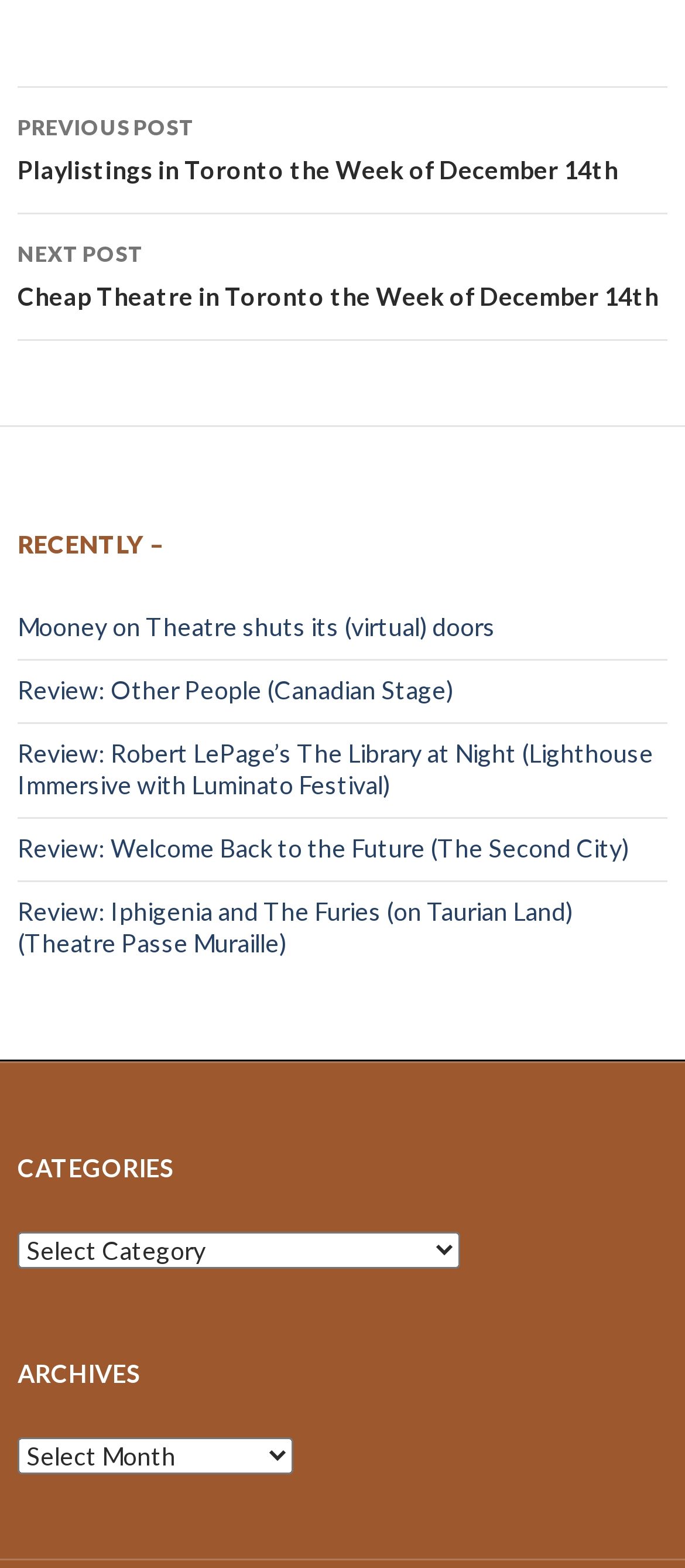What is the next post about?
Examine the image and give a concise answer in one word or a short phrase.

Cheap Theatre in Toronto